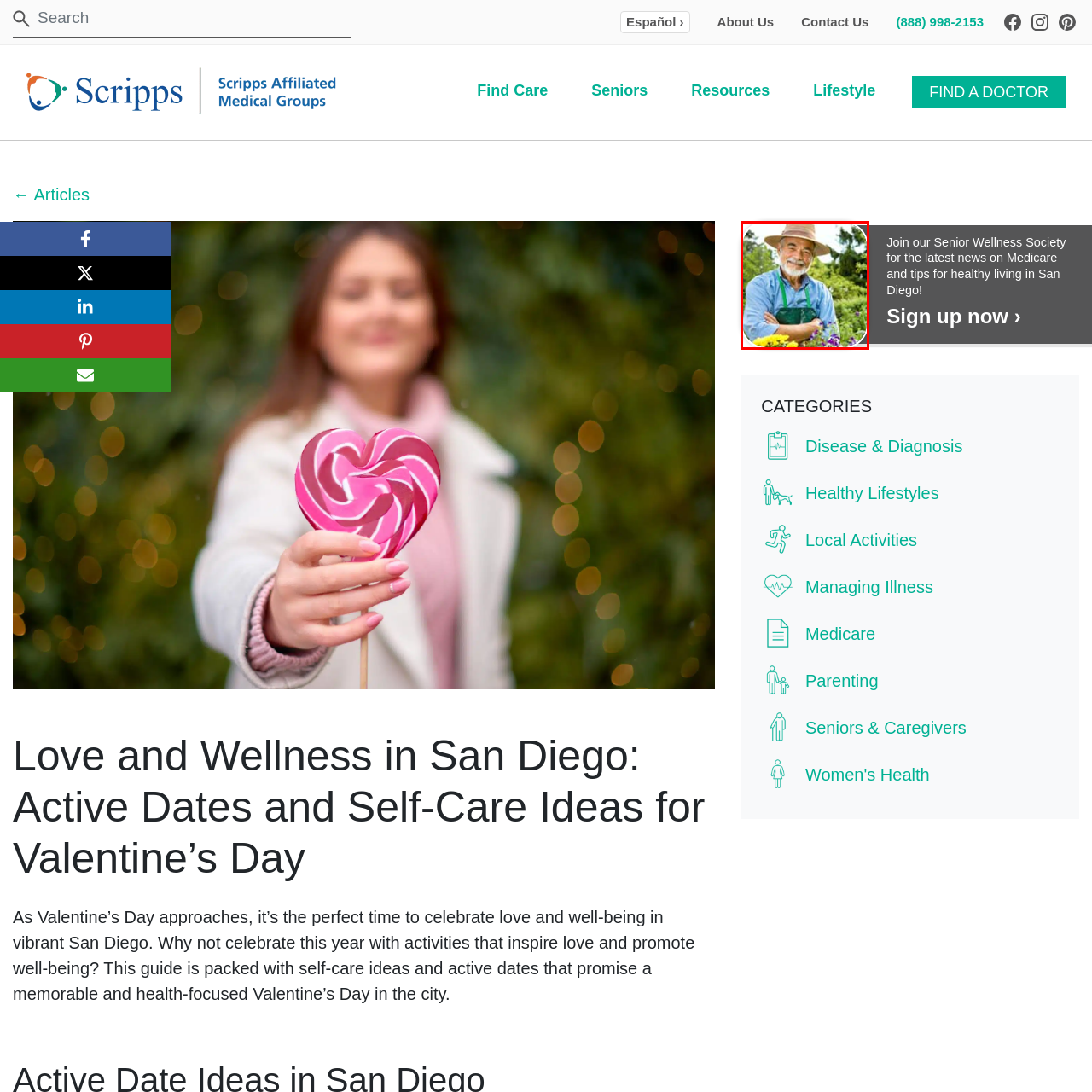Create a thorough and descriptive caption for the photo marked by the red boundary.

In this cheerful image, an elderly man stands confidently in a vibrant garden, showcasing his love for gardening. Wearing a wide-brimmed hat and a green apron, he exudes warmth and joy as he poses with his arms crossed. Surrounding him are colorful flowers, highlighting the beauty of nature and the fulfilling activity of cultivating plants. This depiction resonates with themes of wellness and self-care, emphasizing the joys of engaging in outdoor activities and nurturing living things, perfect for promoting health and happiness.